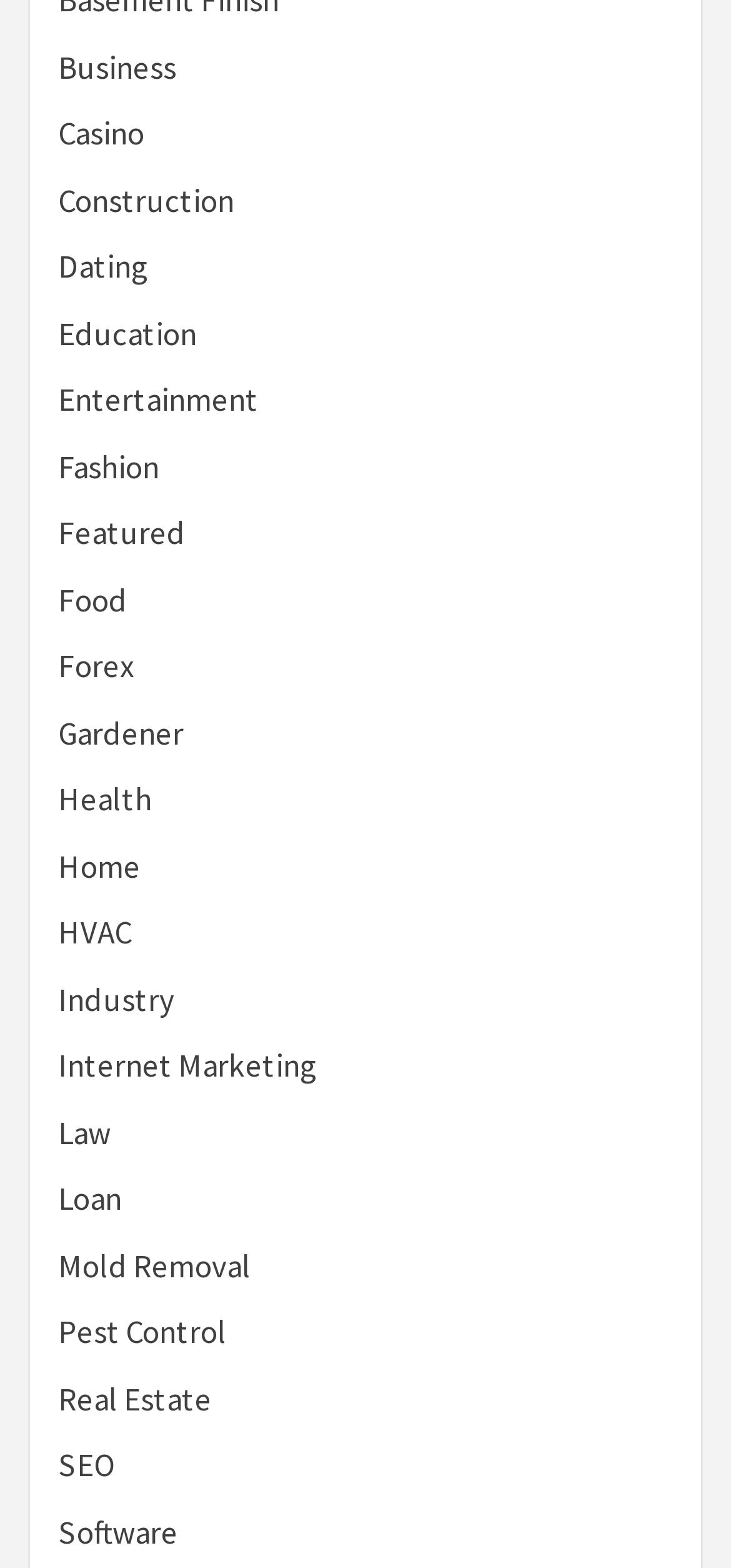Find the bounding box coordinates of the element to click in order to complete this instruction: "Go to the Real Estate page". The bounding box coordinates must be four float numbers between 0 and 1, denoted as [left, top, right, bottom].

[0.079, 0.879, 0.29, 0.905]